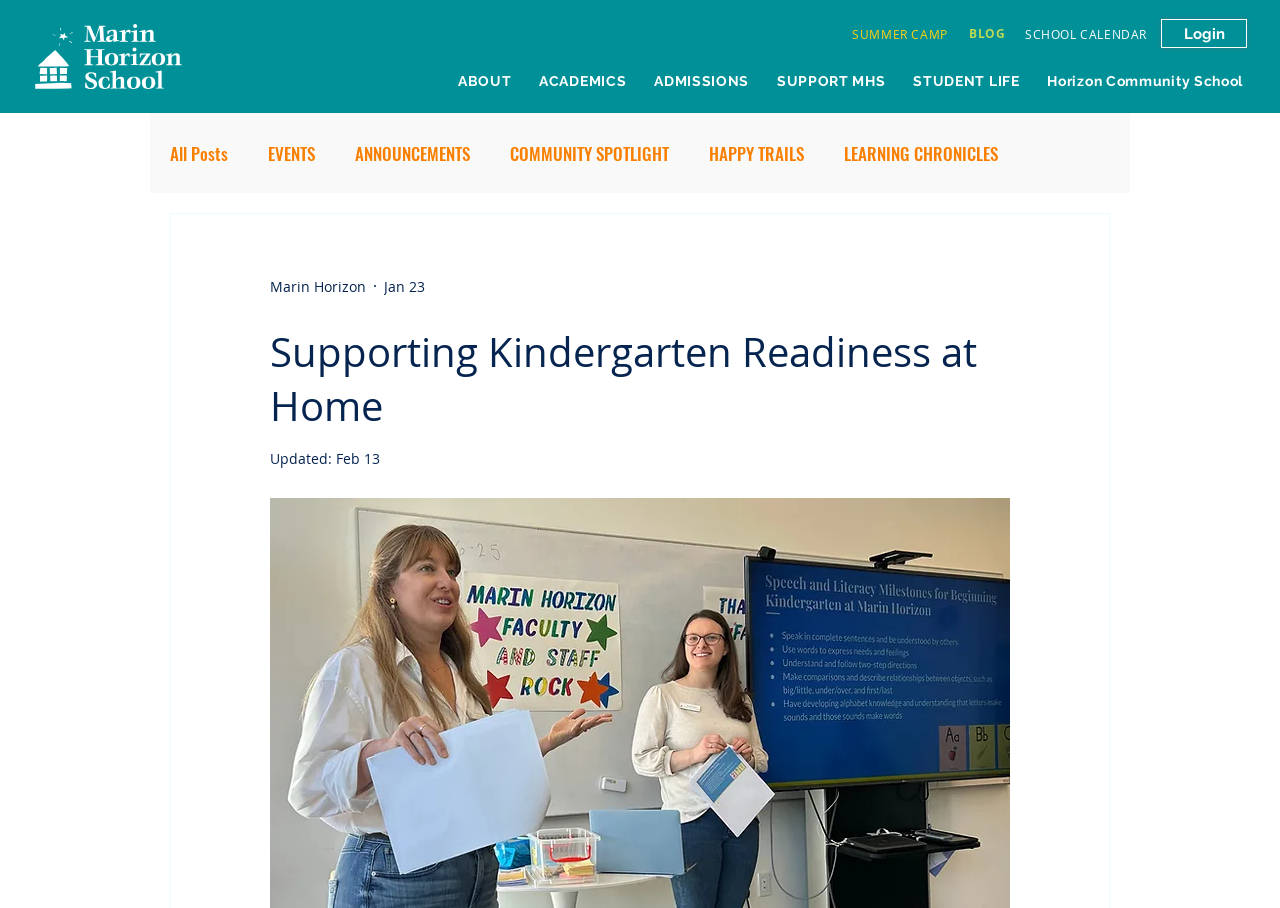Specify the bounding box coordinates of the region I need to click to perform the following instruction: "Click on the SUMMER CAMP link". The coordinates must be four float numbers in the range of 0 to 1, i.e., [left, top, right, bottom].

[0.661, 0.021, 0.745, 0.053]